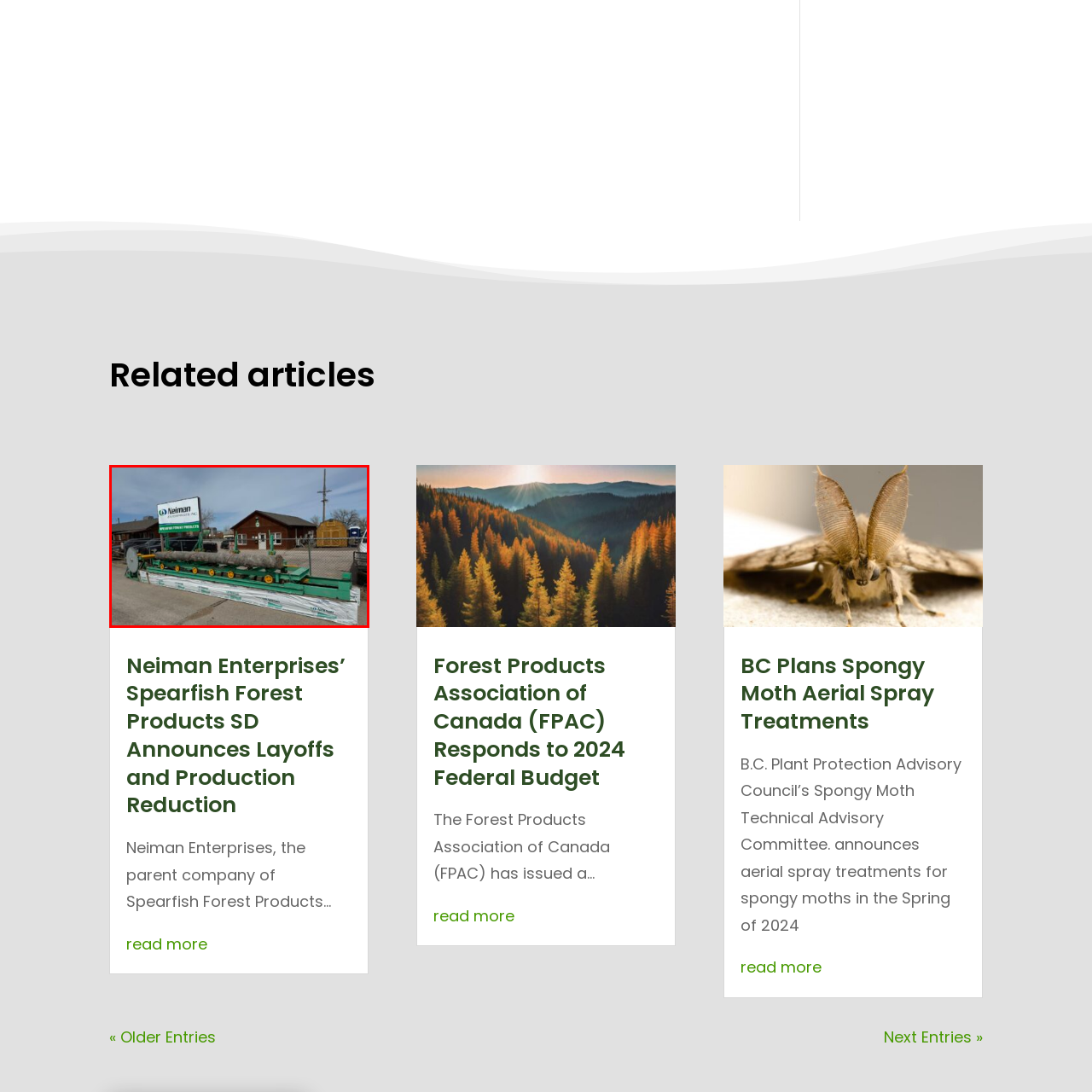Look closely at the image within the red-bordered box and thoroughly answer the question below, using details from the image: What is the material used to construct the notable buildings?

The caption describes the facility as 'robustly constructed, with notable buildings made of wood', suggesting that the material used to construct the buildings is wood.